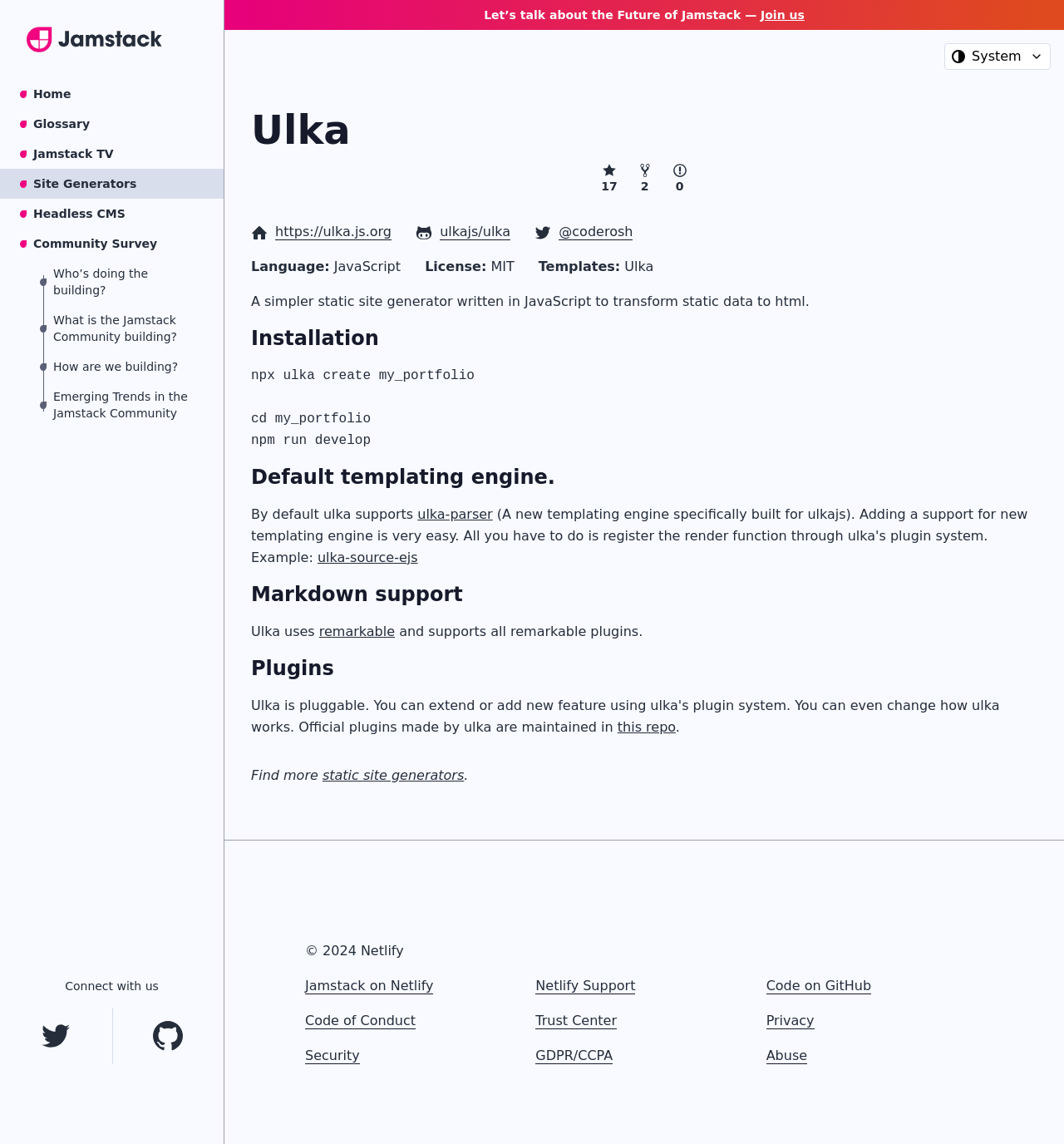Provide your answer in a single word or phrase: 
What is the default templating engine supported by Ulka?

ulka-parser